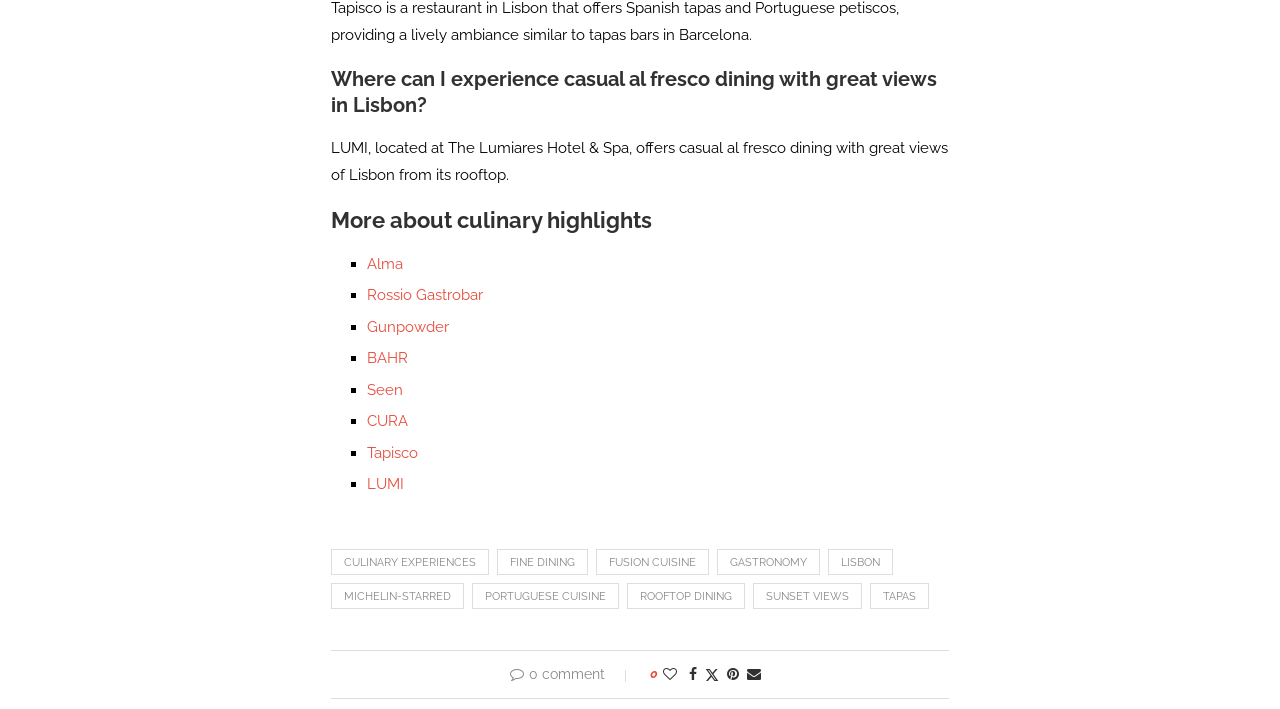Examine the screenshot and answer the question in as much detail as possible: What is the name of the rooftop restaurant in Lisbon?

The answer can be found in the first paragraph of the webpage, which mentions 'LUMI, located at The Lumiares Hotel & Spa, offers casual al fresco dining with great views of Lisbon from its rooftop.'